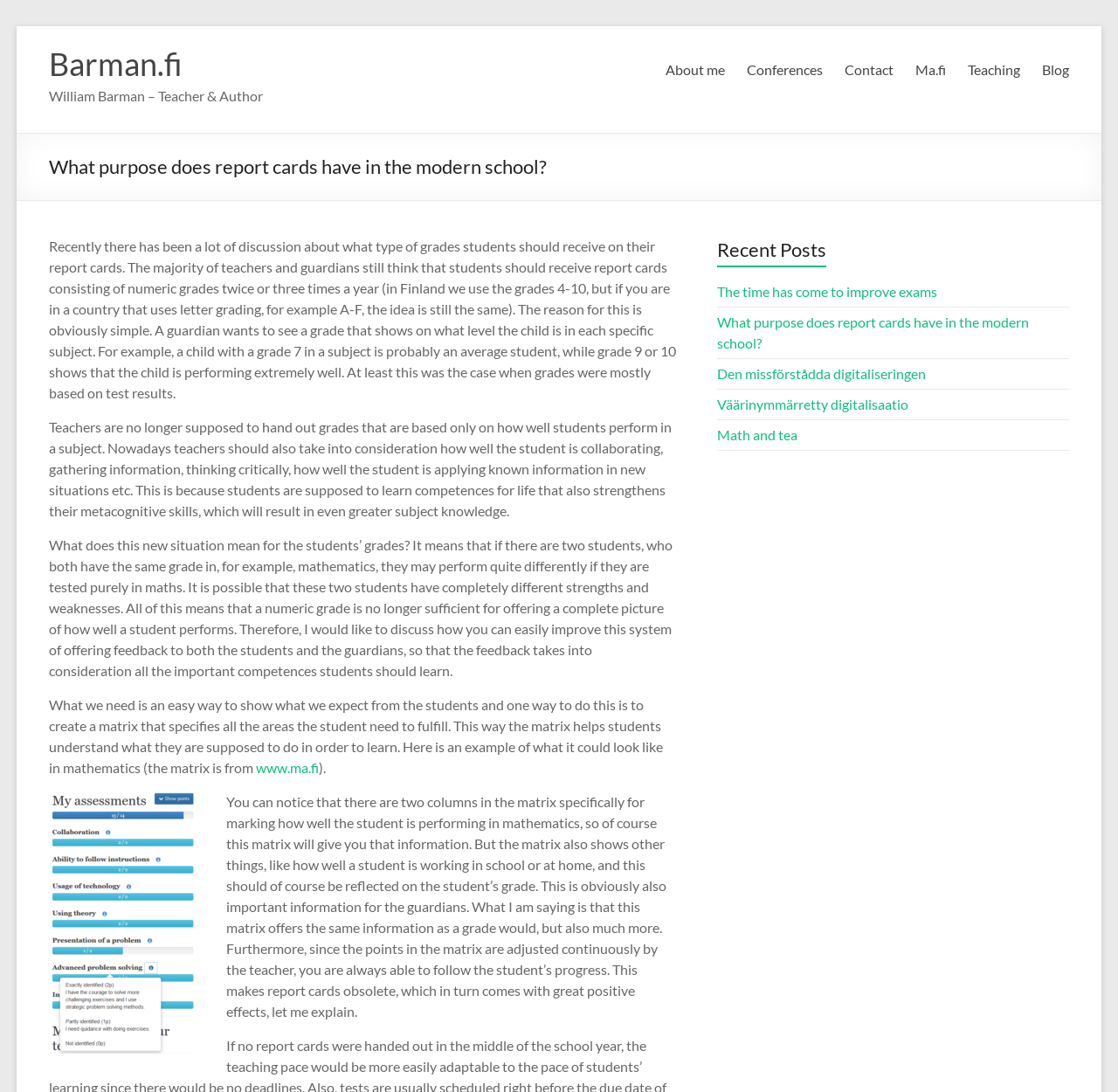Please provide the bounding box coordinates for the element that needs to be clicked to perform the instruction: "Click on the 'About me' link". The coordinates must consist of four float numbers between 0 and 1, formatted as [left, top, right, bottom].

[0.595, 0.052, 0.648, 0.076]